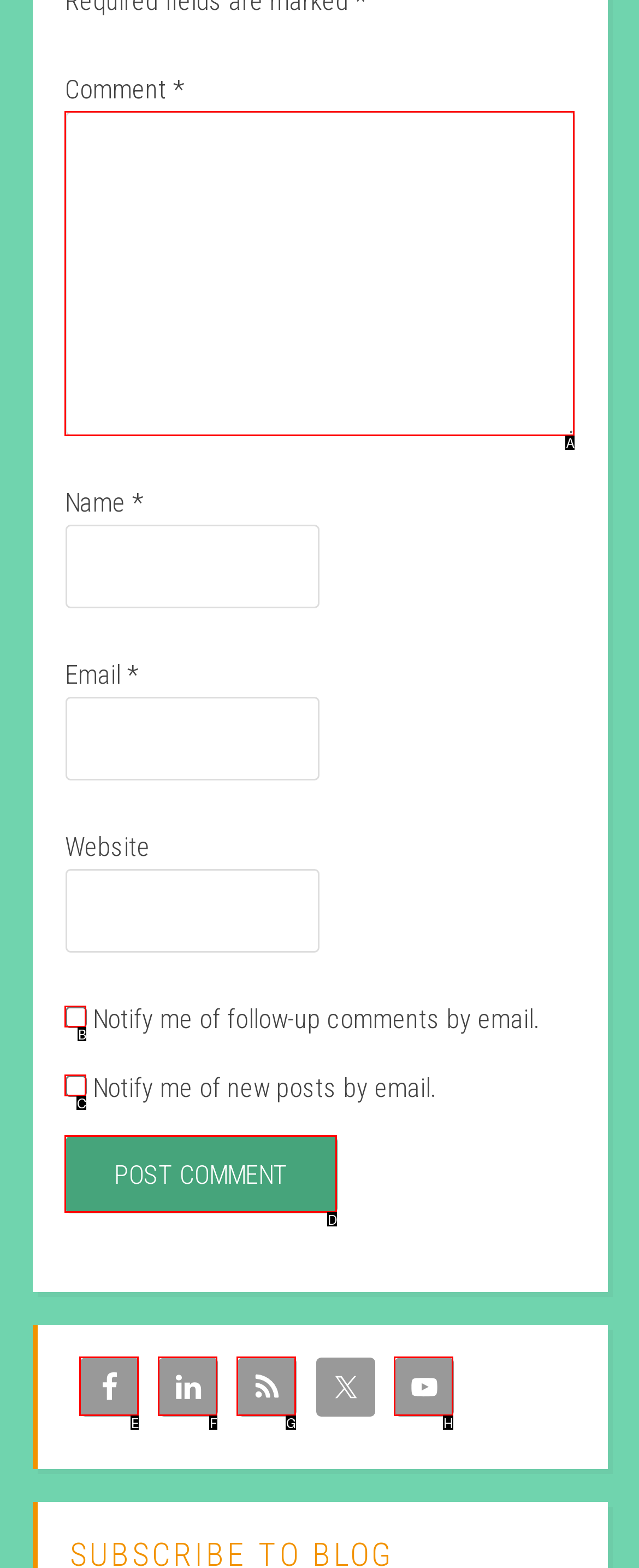Look at the highlighted elements in the screenshot and tell me which letter corresponds to the task: Enter a comment.

A